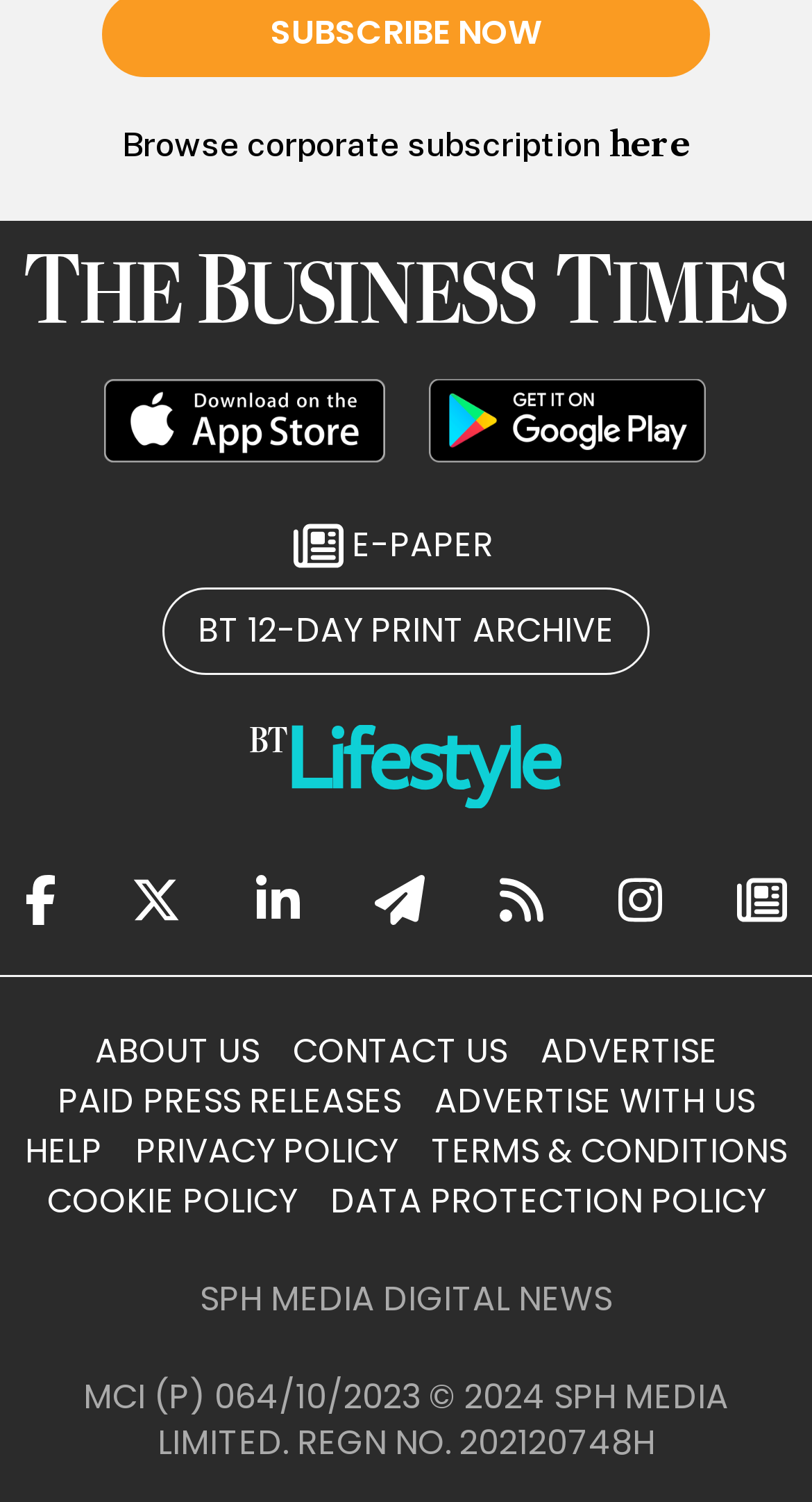Based on the provided description, "BT 12-DAY PRINT ARCHIVE", find the bounding box of the corresponding UI element in the screenshot.

[0.244, 0.404, 0.756, 0.437]